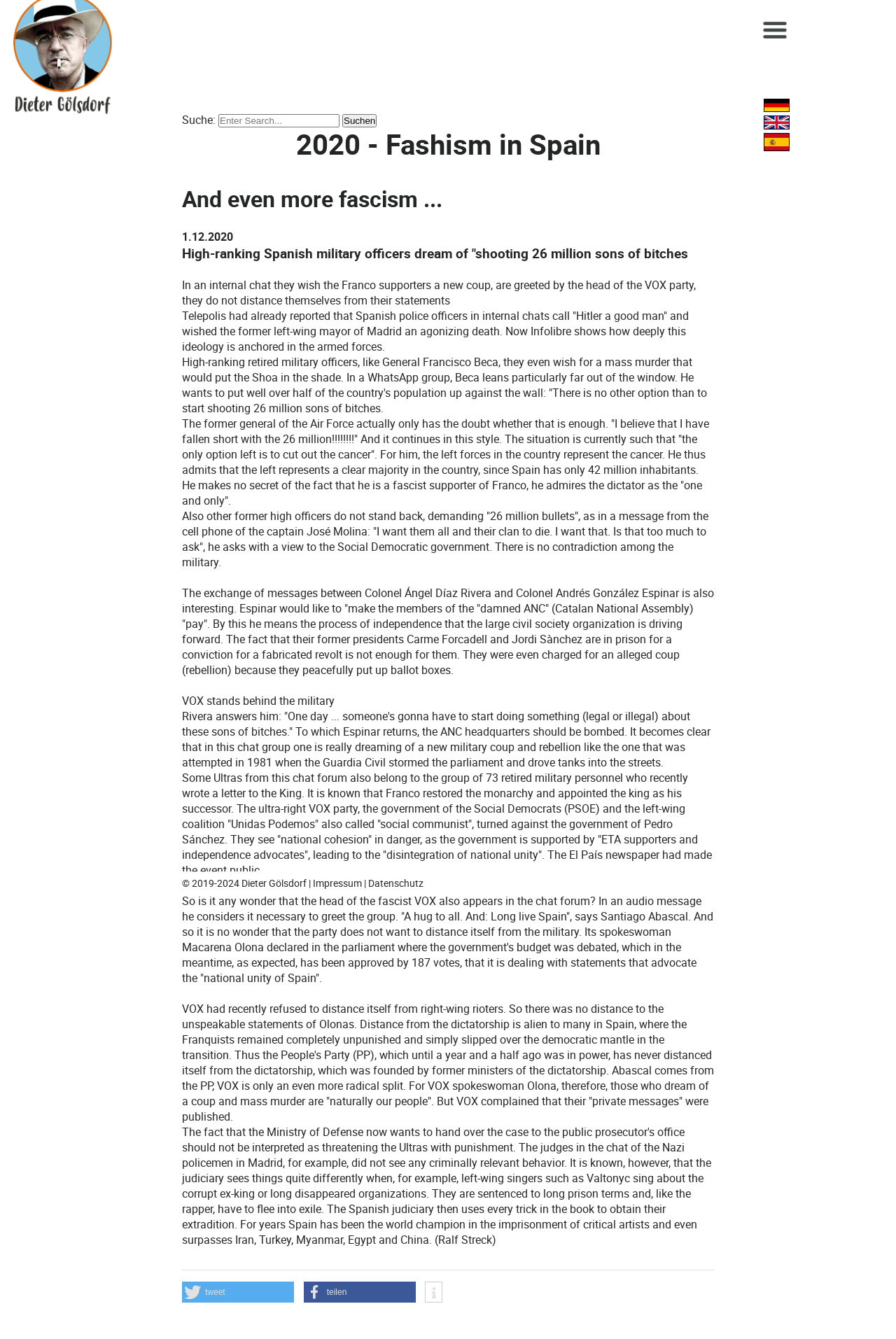Please provide the bounding box coordinates for the element that needs to be clicked to perform the instruction: "Search for something". The coordinates must consist of four float numbers between 0 and 1, formatted as [left, top, right, bottom].

[0.244, 0.085, 0.379, 0.095]